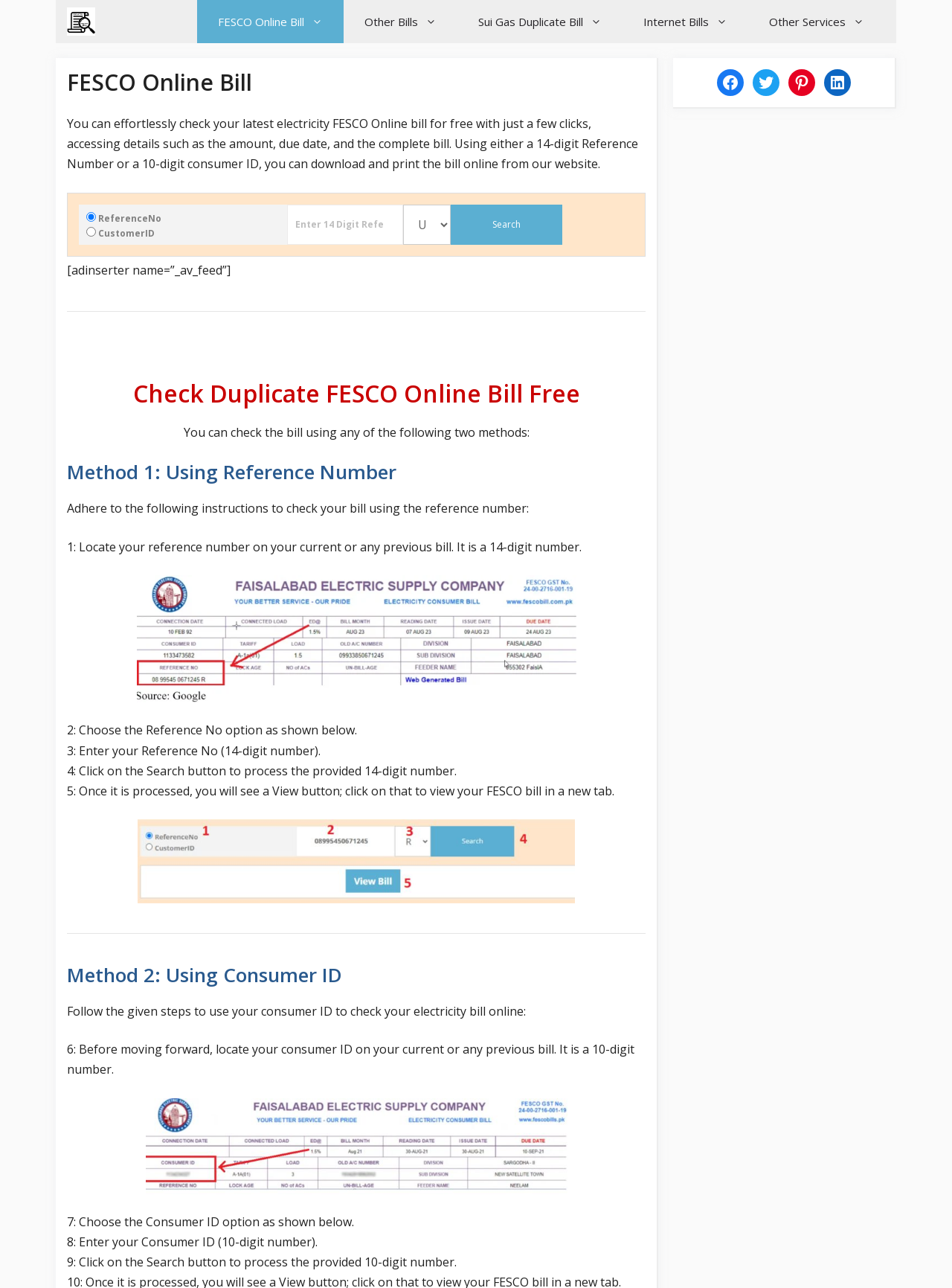What is the alternative method to check the bill?
Please respond to the question with as much detail as possible.

Besides using the Reference Number, the webpage also provides an alternative method to check the bill, which is by using the Consumer ID, a 10-digit number that can be found on the current or any previous bill.